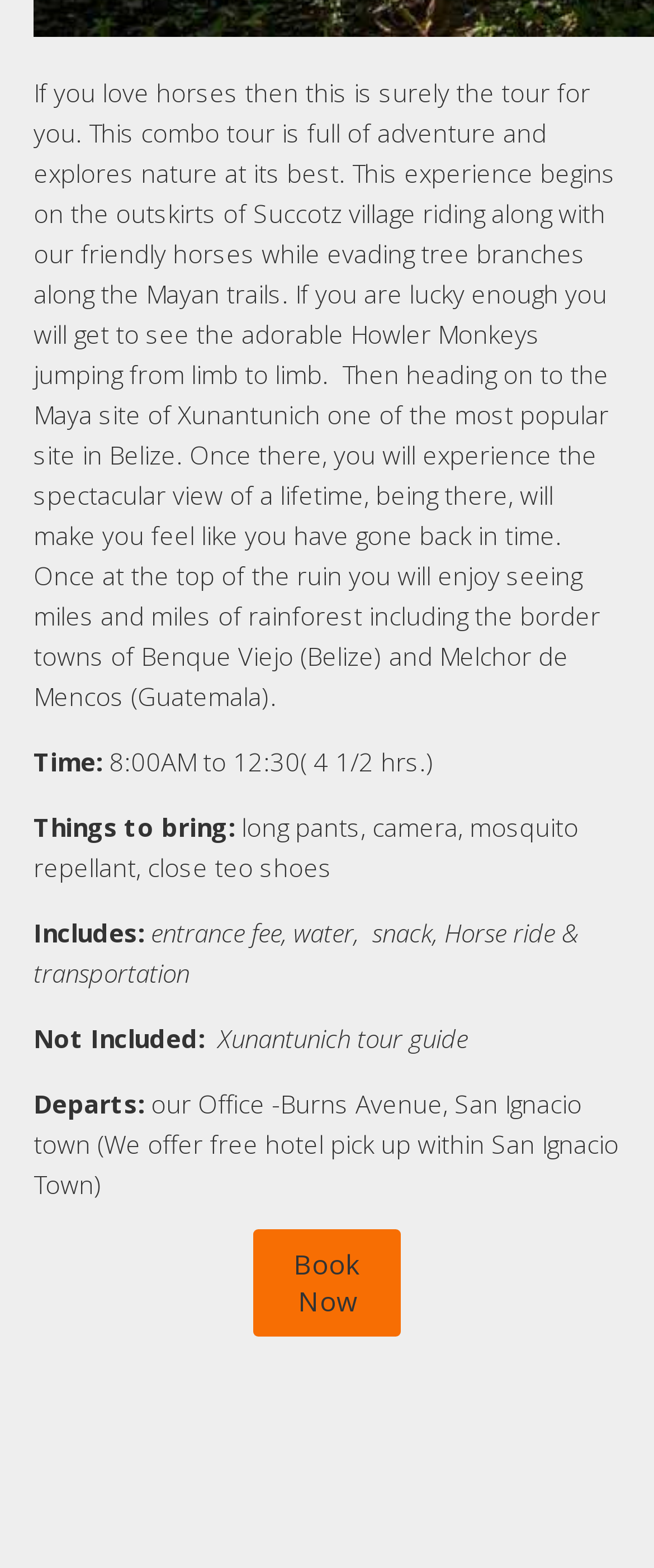What type of animals might you see on the tour?
From the screenshot, supply a one-word or short-phrase answer.

Howler Monkeys